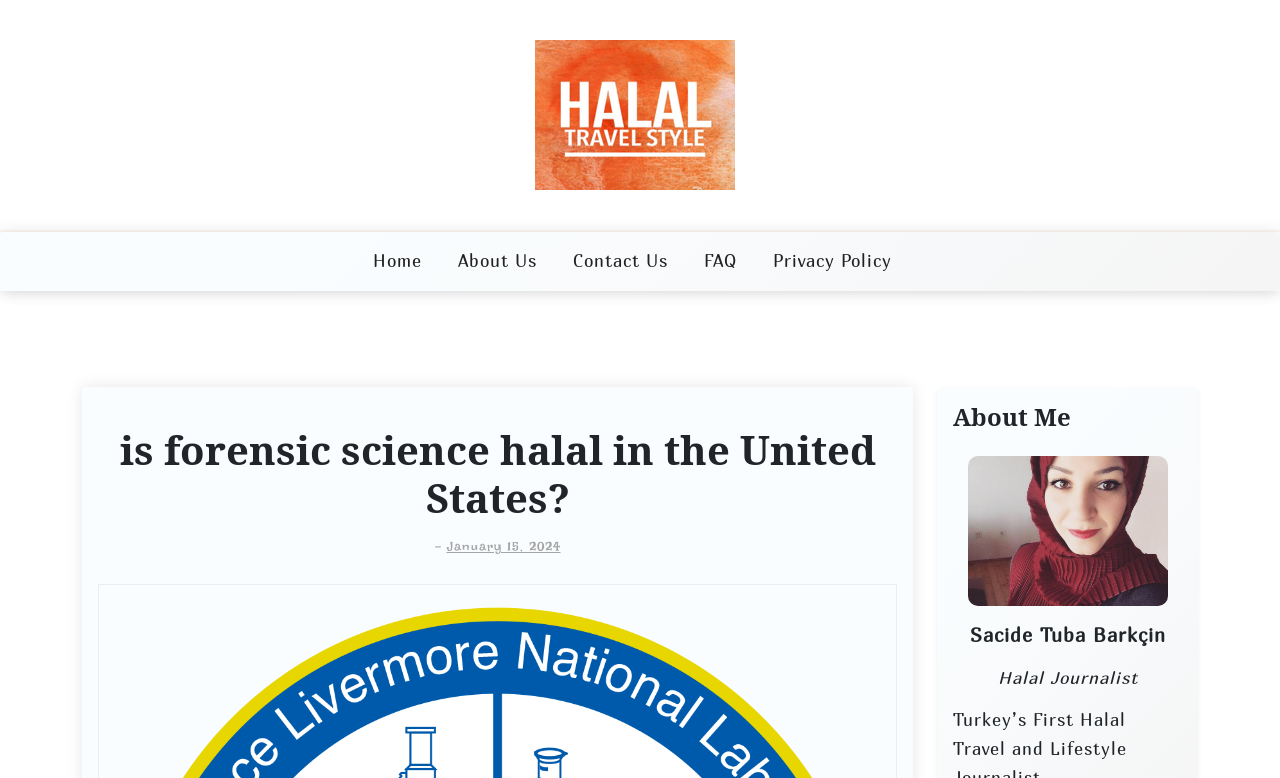Reply to the question below using a single word or brief phrase:
How many links are in the top navigation menu?

5